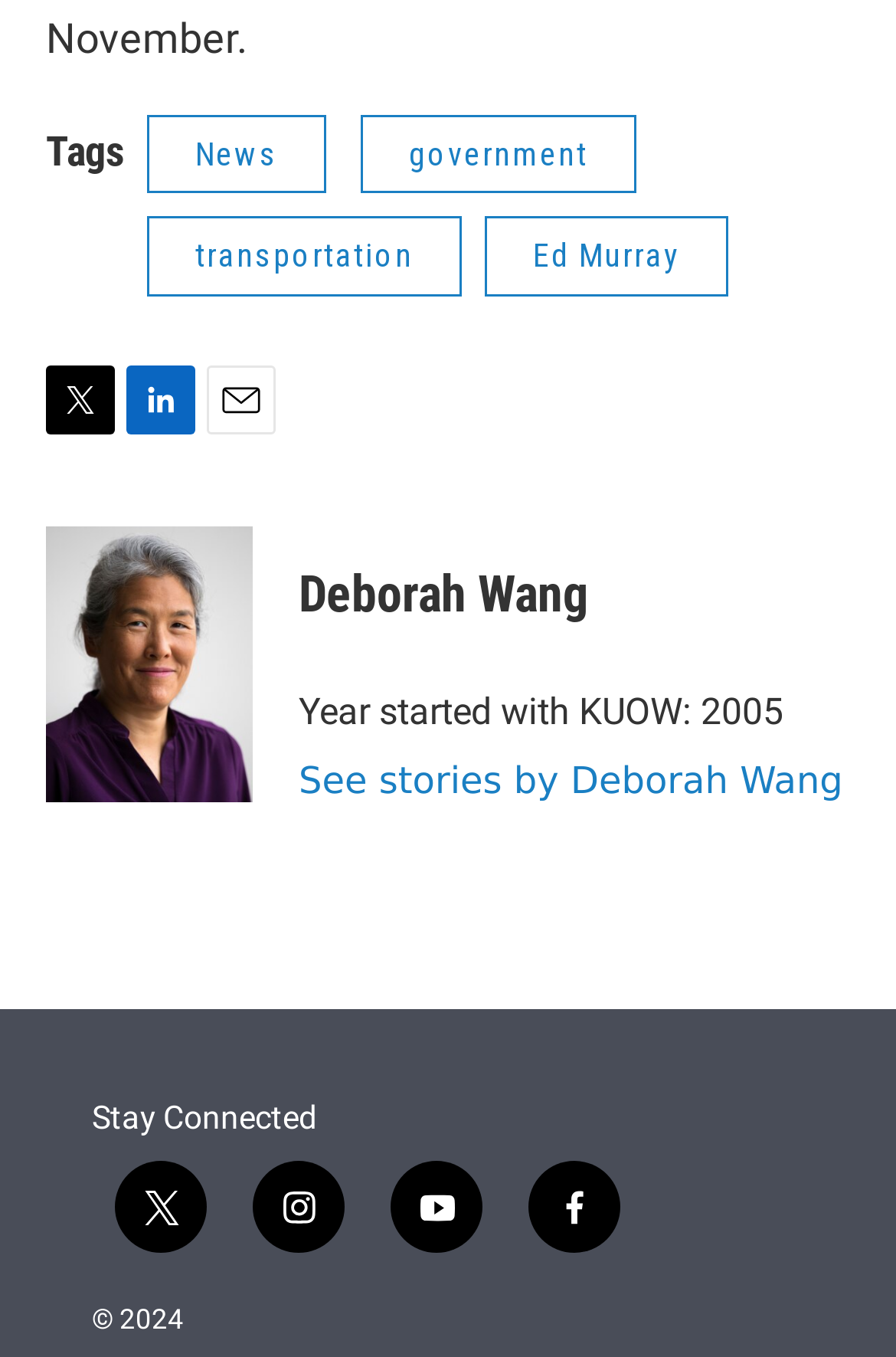What is the name of the journalist?
Please provide a single word or phrase based on the screenshot.

Deborah Wang